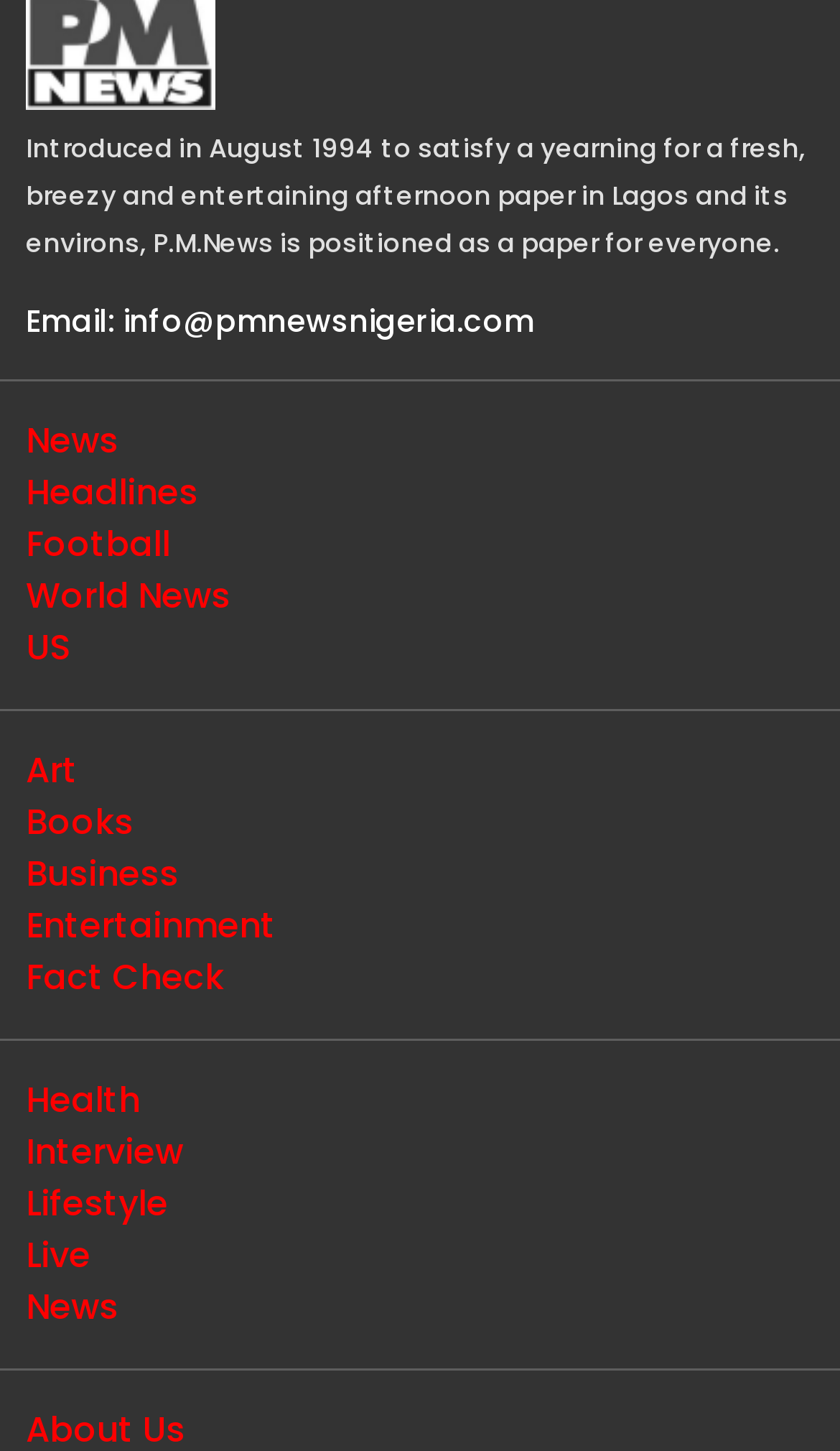Provide a short answer to the following question with just one word or phrase: What is the purpose of P.M.News?

A paper for everyone